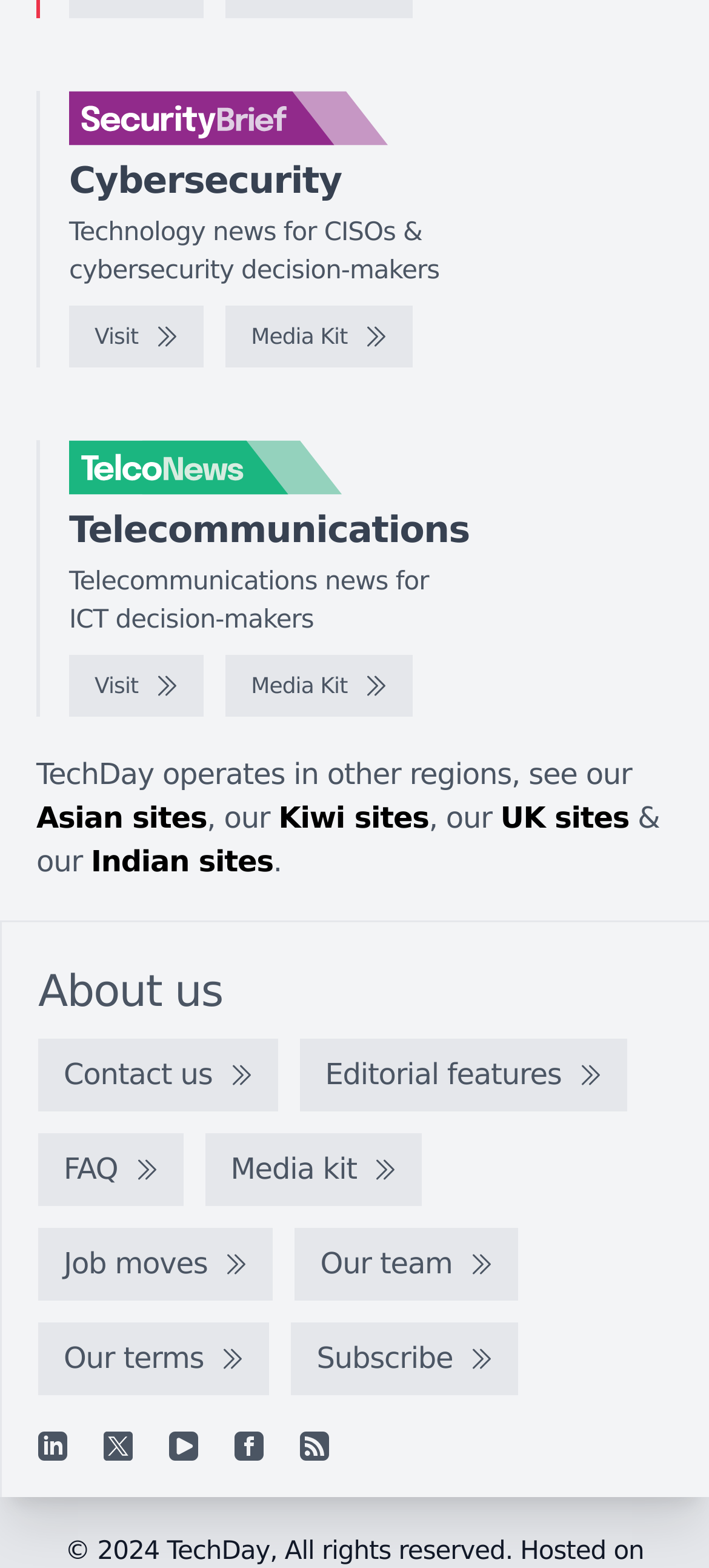Determine the bounding box coordinates of the element that should be clicked to execute the following command: "Go to Asian sites".

[0.051, 0.511, 0.292, 0.533]